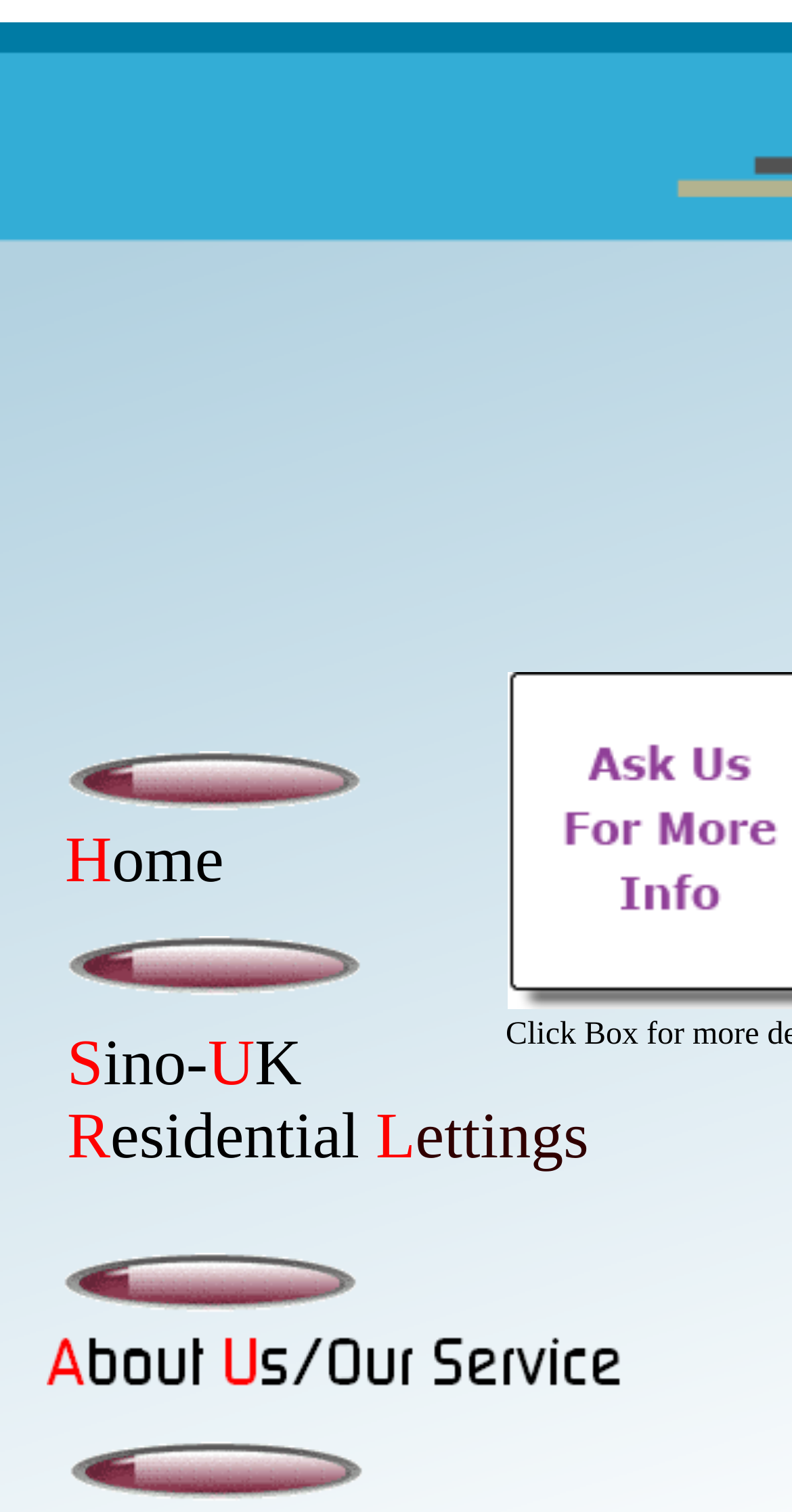Summarize the contents and layout of the webpage in detail.

The webpage is about Residential Lettings, with a focus on investment properties and intermediaries in Hong Kong, China, and the UK. At the top, there are two prominent links: "Investment Properties" and "About Us", each accompanied by an image. The "Investment Properties" link is located slightly above the midpoint of the page, while the "About Us" link is positioned near the bottom.

Below the "Investment Properties" link, there is a series of static text elements that form the title "Home". This title is centered horizontally and positioned roughly at the midpoint of the page.

To the right of the "Home" title, there is an image related to "About Us/Our Service", which takes up a significant portion of the page. Below this image, there is another link, "Residential Lettings", accompanied by an image. This link is positioned near the bottom of the page, slightly above the "About Us" link.

Scattered throughout the page are several static text elements that form the phrase "Sino-UK Residential Lettings". These elements are positioned near the bottom of the page, with the "Sino-" part located to the left of the "UK" part, and the "Residential Lettings" part positioned to the right.